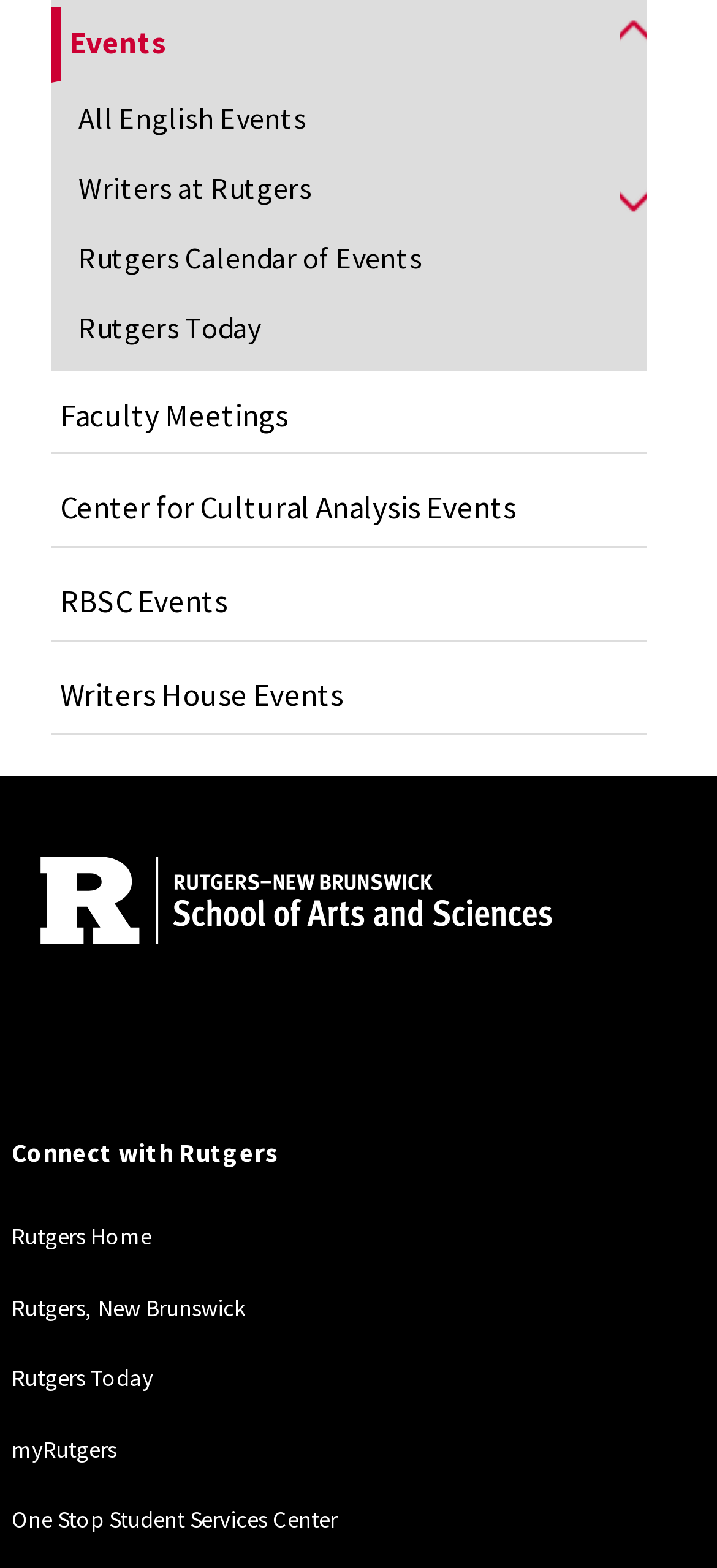What is the location of the 'Connect with Rutgers' heading?
Answer the question in a detailed and comprehensive manner.

I determined the answer by looking at the bounding box coordinates of the heading element, which are [0.016, 0.724, 0.984, 0.747]. These coordinates suggest that the heading is located near the bottom of the page.